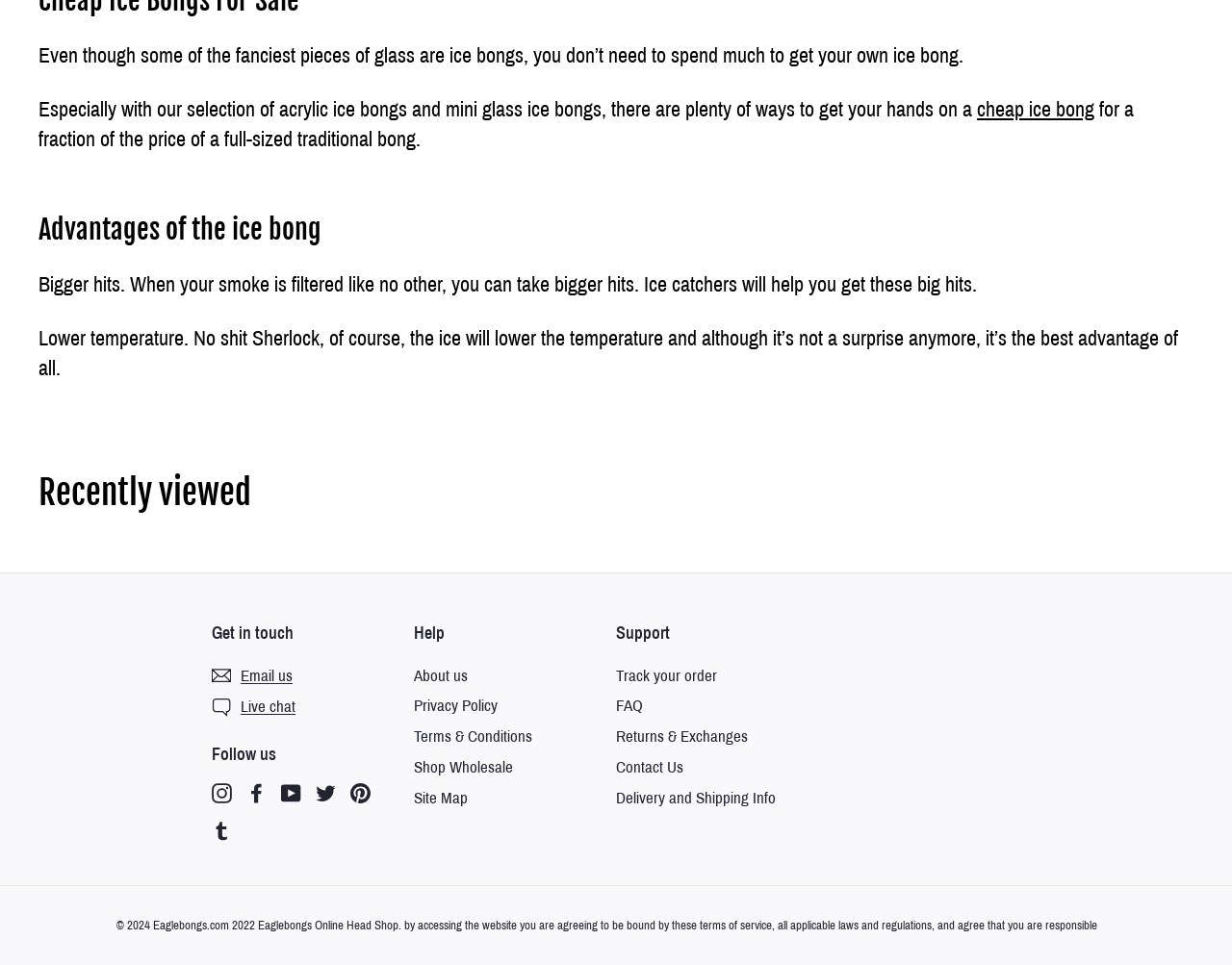Pinpoint the bounding box coordinates of the area that must be clicked to complete this instruction: "Track your order".

[0.5, 0.684, 0.582, 0.716]